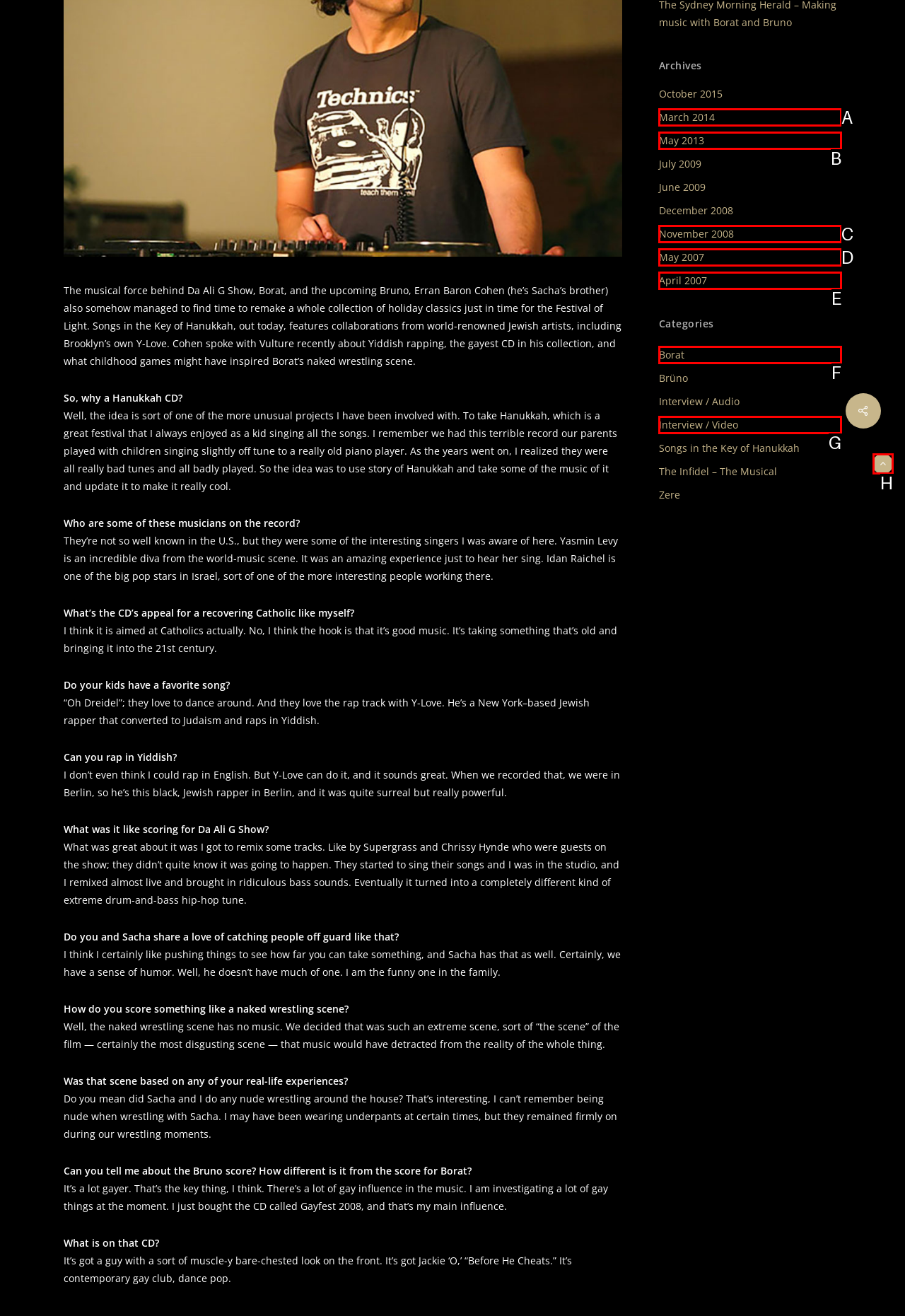Based on the provided element description: April 2007, identify the best matching HTML element. Respond with the corresponding letter from the options shown.

E